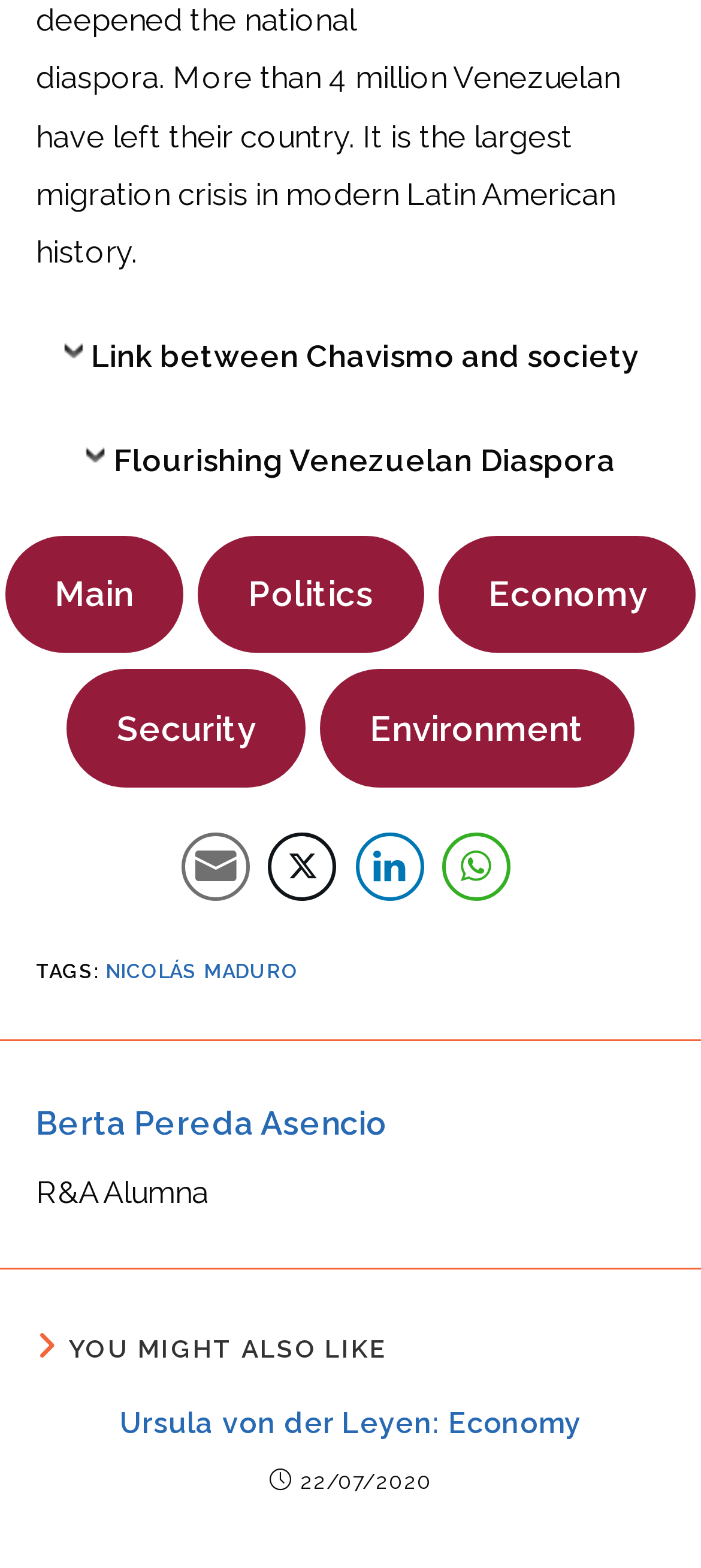With reference to the screenshot, provide a detailed response to the question below:
When was the related article published?

By looking at the time stamp under the 'YOU MIGHT ALSO LIKE' section, I can see that the related article was published on '22/07/2020'.